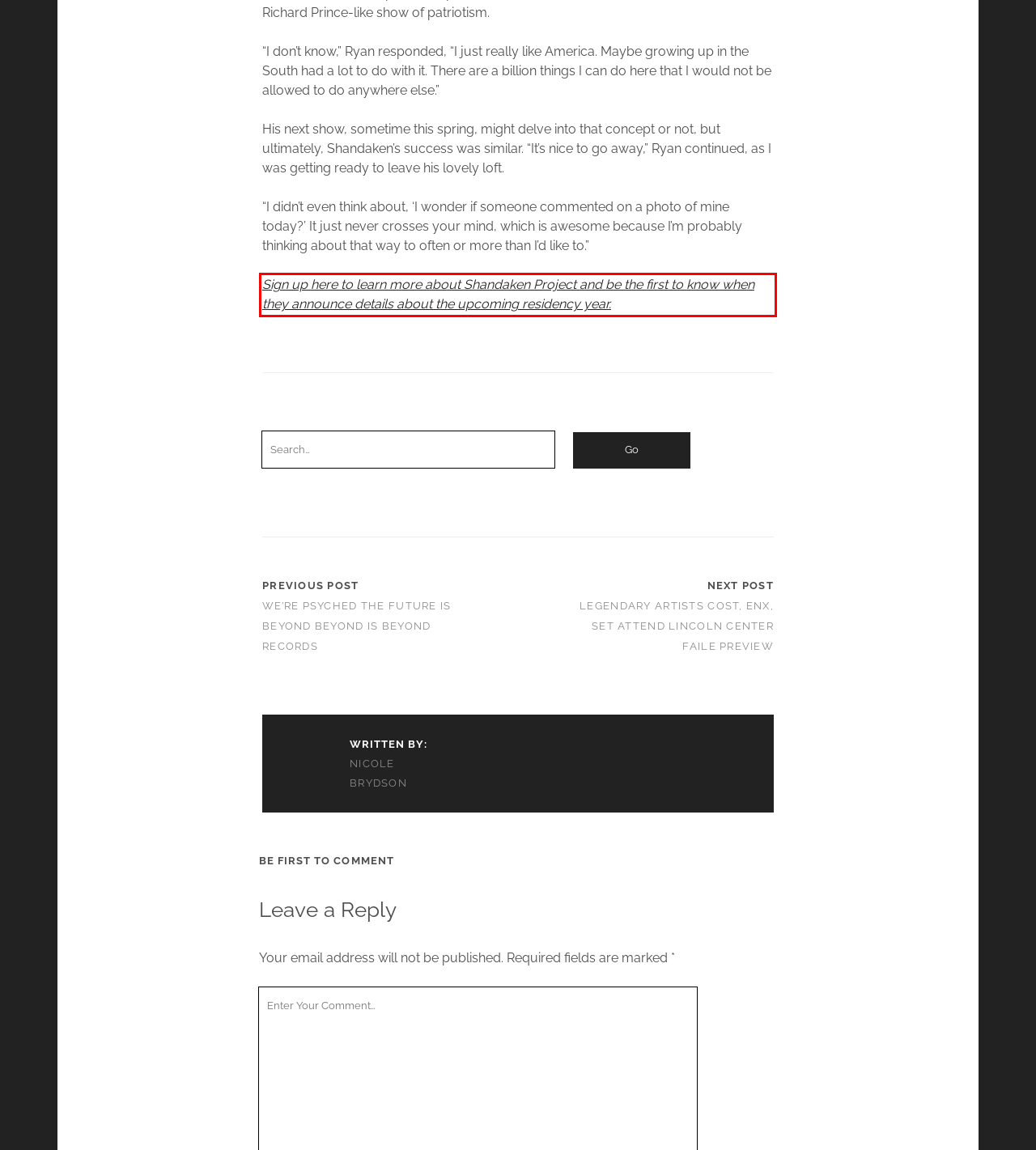Given a screenshot of a webpage, locate the red bounding box and extract the text it encloses.

Sign up here to learn more about Shandaken Project and be the first to know when they announce details about the upcoming residency year.